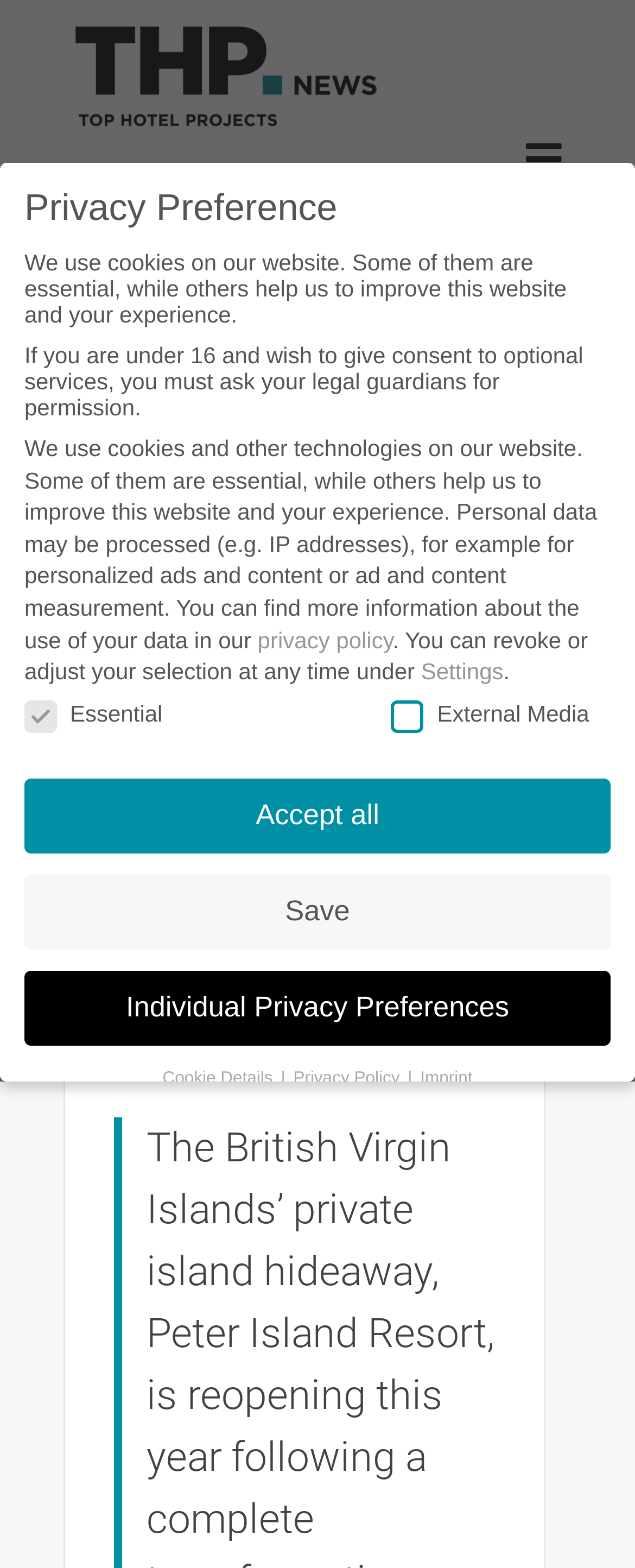What is the date of the article?
By examining the image, provide a one-word or phrase answer.

JANUARY 22, 2024